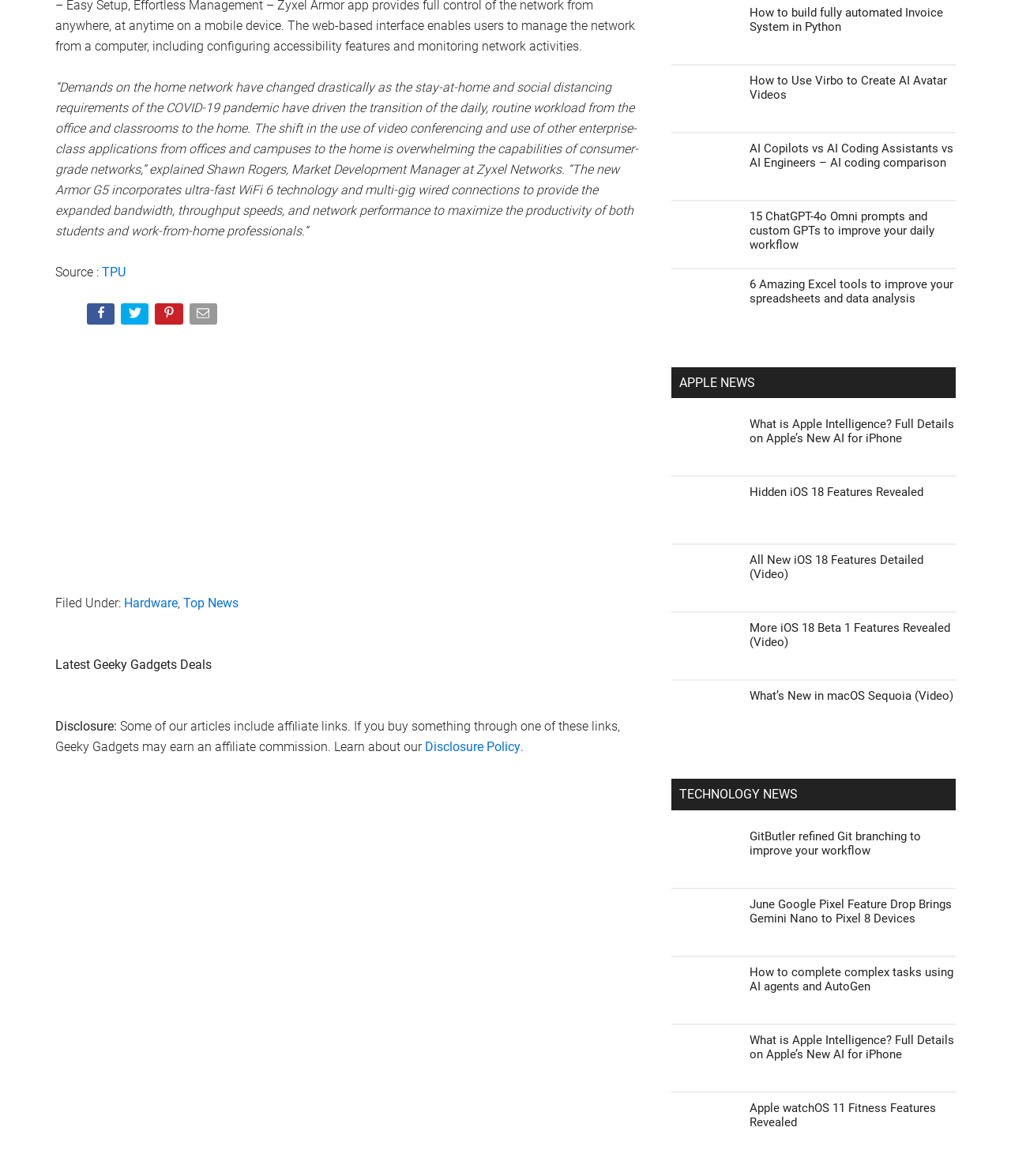What is the purpose of the links 'TPU', 'Share', 'Tweet', 'Pin', and 'Email'?
Please look at the screenshot and answer using one word or phrase.

Social sharing